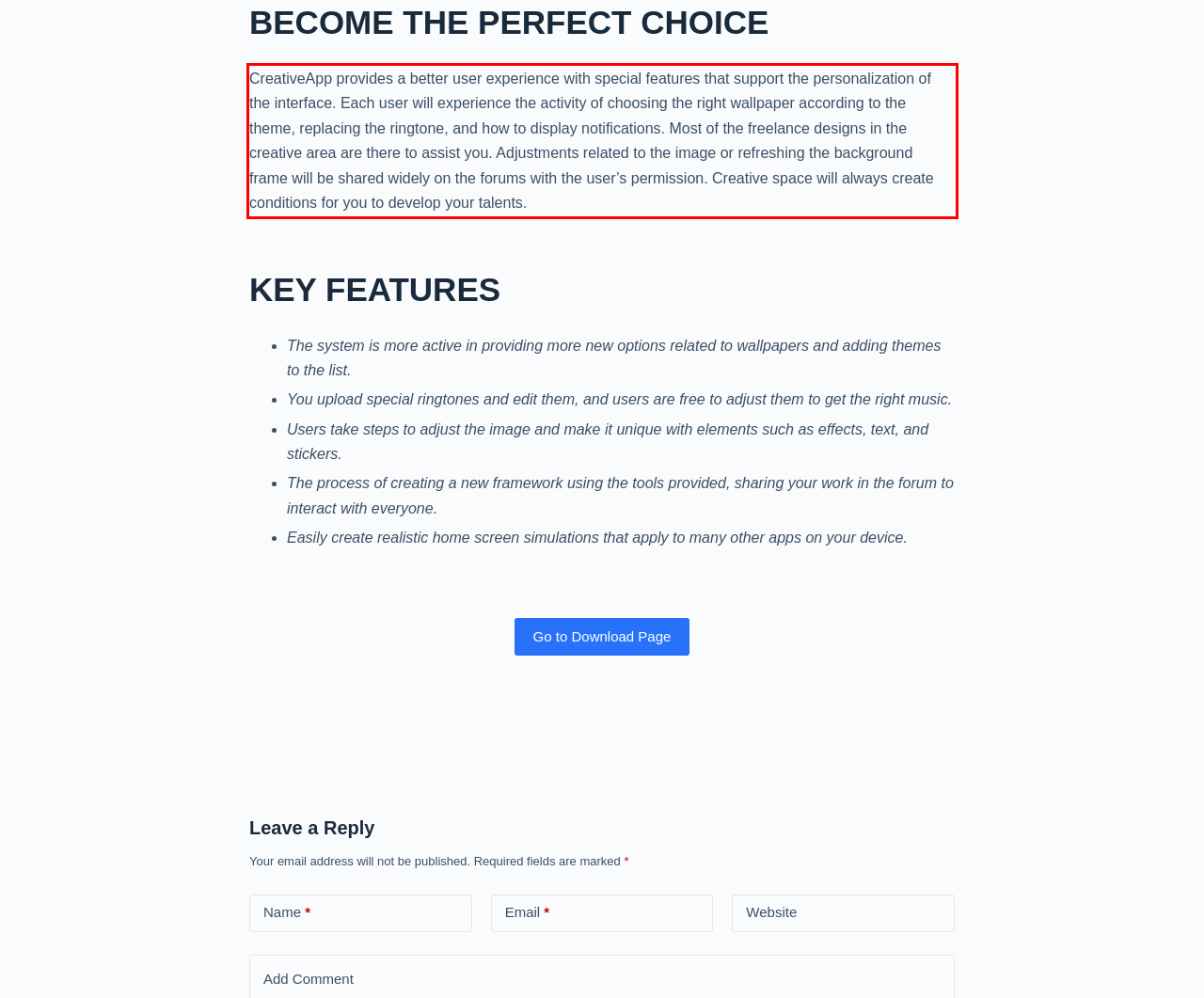You have a screenshot of a webpage with a UI element highlighted by a red bounding box. Use OCR to obtain the text within this highlighted area.

CreativeApp provides a better user experience with special features that support the personalization of the interface. Each user will experience the activity of choosing the right wallpaper according to the theme, replacing the ringtone, and how to display notifications. Most of the freelance designs in the creative area are there to assist you. Adjustments related to the image or refreshing the background frame will be shared widely on the forums with the user’s permission. Creative space will always create conditions for you to develop your talents.